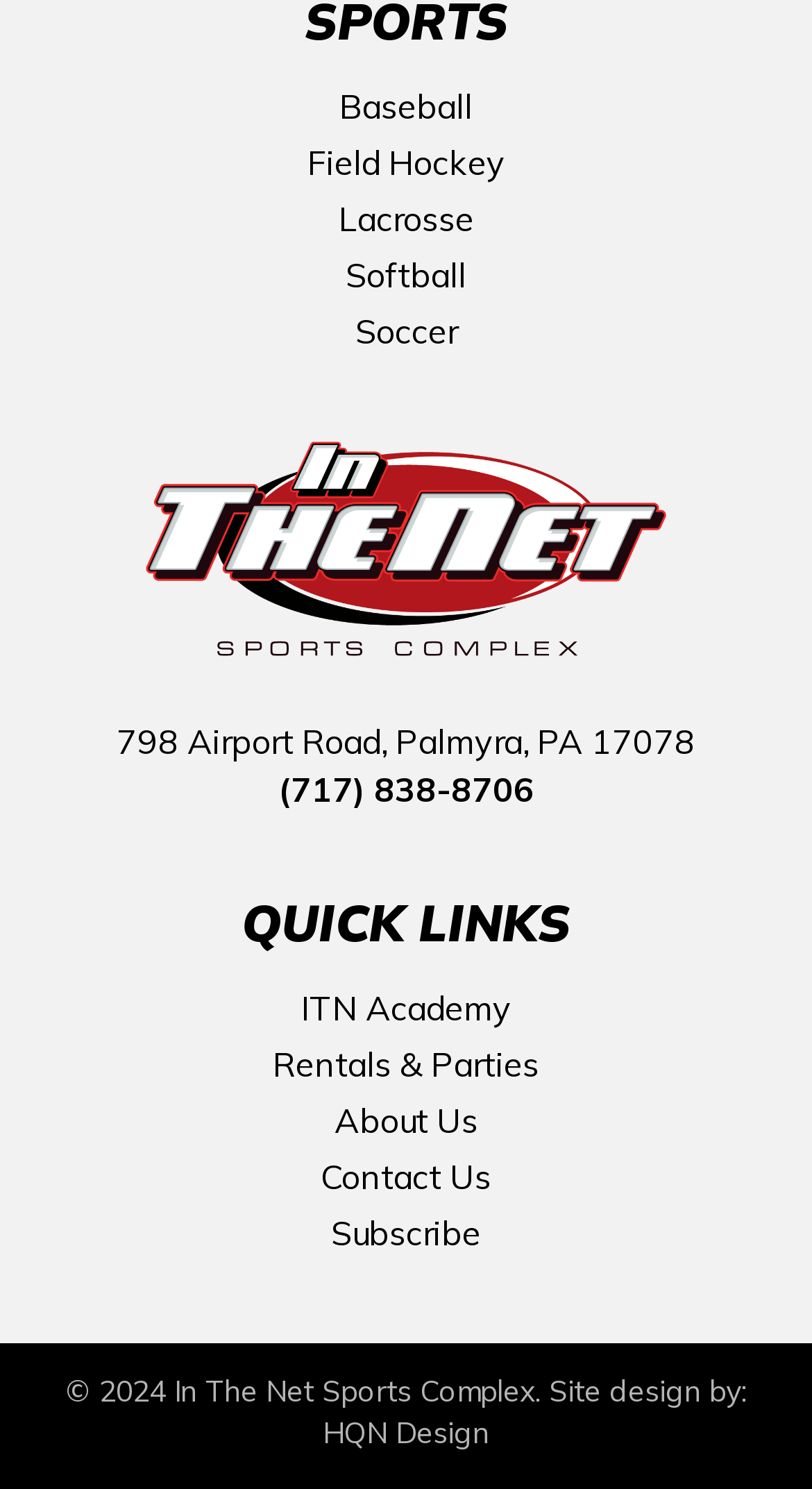How many links are in the second footer menu?
Look at the image and provide a short answer using one word or a phrase.

5